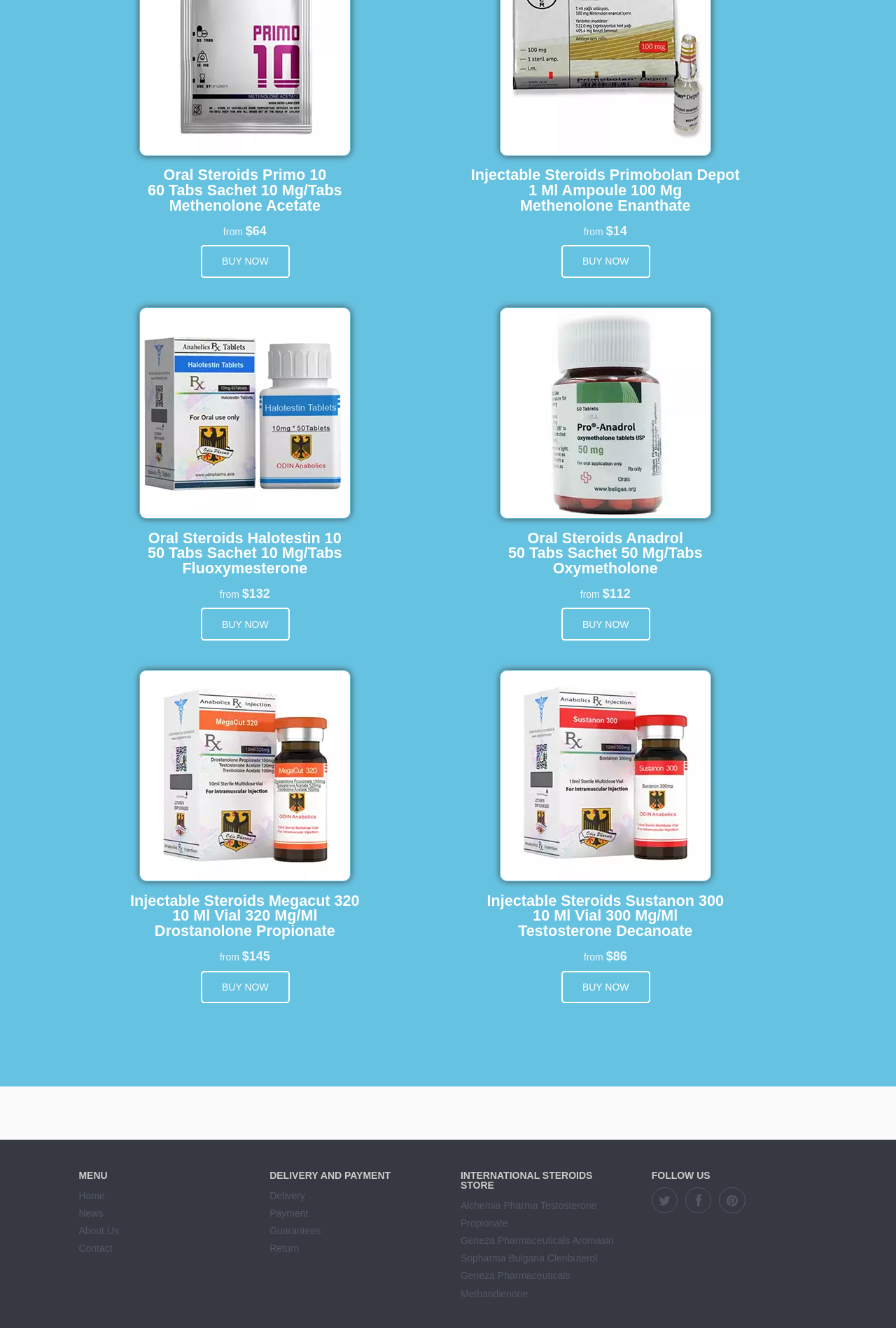How many products are displayed on this page?
Deliver a detailed and extensive answer to the question.

I counted the number of product headings and images on the page, and there are 8 products displayed.